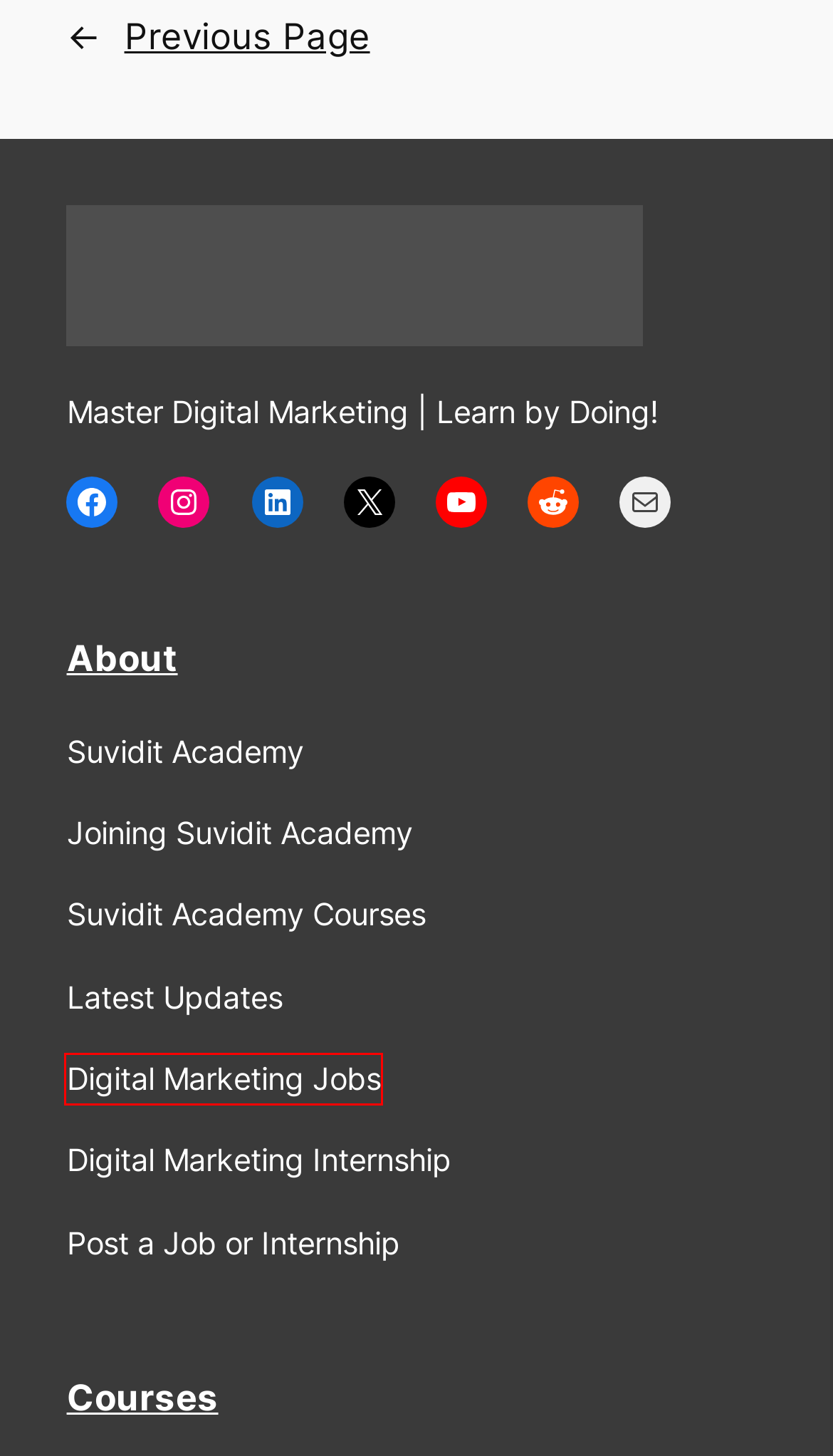You have a screenshot showing a webpage with a red bounding box highlighting an element. Choose the webpage description that best fits the new webpage after clicking the highlighted element. The descriptions are:
A. Digital Marketing Jobs - Suvidit Academy
B. Post a Job - Suvidit Academy
C. Suvidit Academy - Suvidit Academy
D. Q&A Archives - Page 2 of 3 - Suvidit Academy
E. How to Increase Website Traffic for Small Businesses with SEO - Suvidit Academy
F. Digital Marketing Internship - Suvidit Academy
G. Digital Marketing Courses - Suvidit Academy
H. How to Set Up Permanent Redirects at the Server Level for SEO Efficiency - Suvidit Academy

A